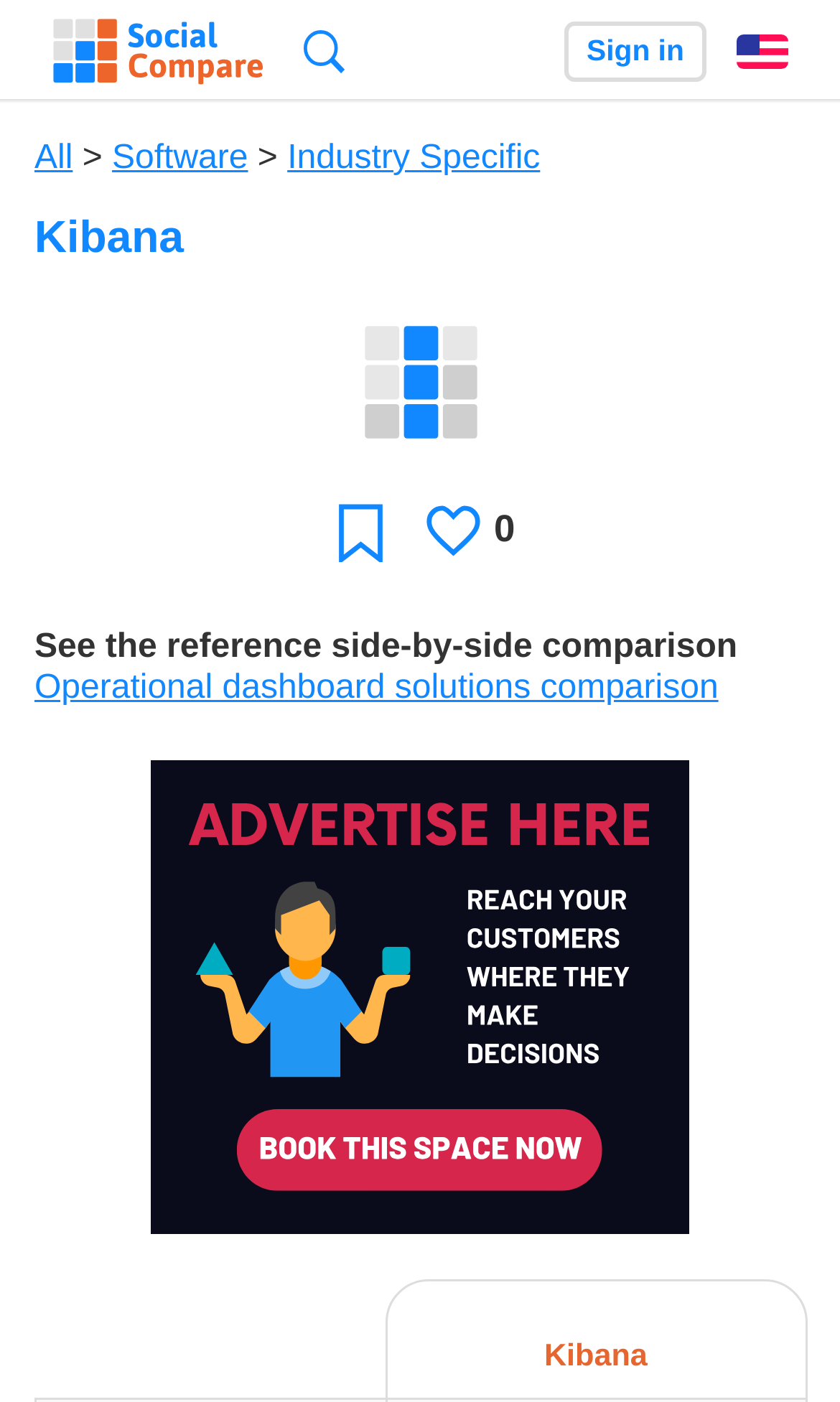What is the number of likes for the current comparison?
Use the information from the screenshot to give a comprehensive response to the question.

I determined the answer by looking at the static text element with the text '0' next to the 'Likes' label, which indicates the number of likes for the current comparison.